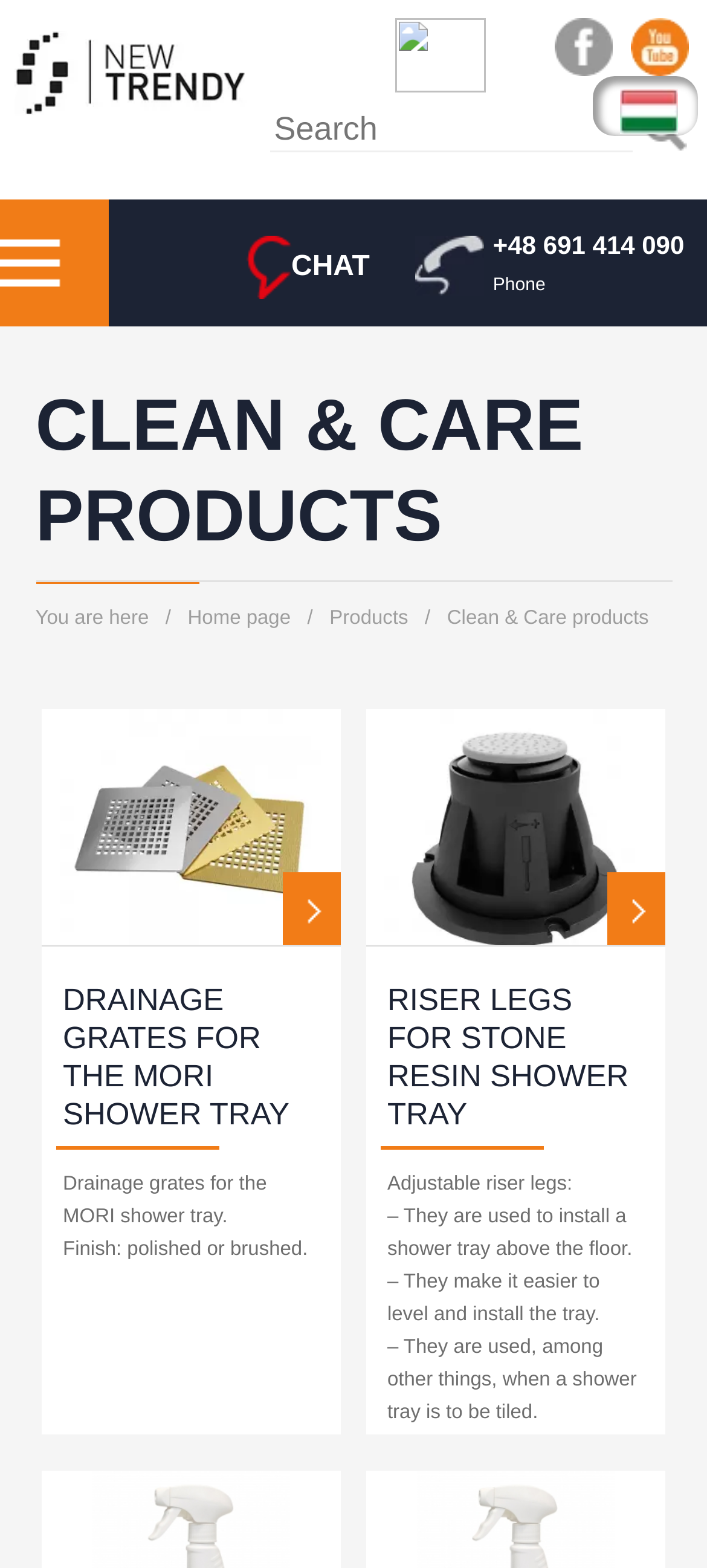Please give a one-word or short phrase response to the following question: 
What is the logo of the company?

New Trendy